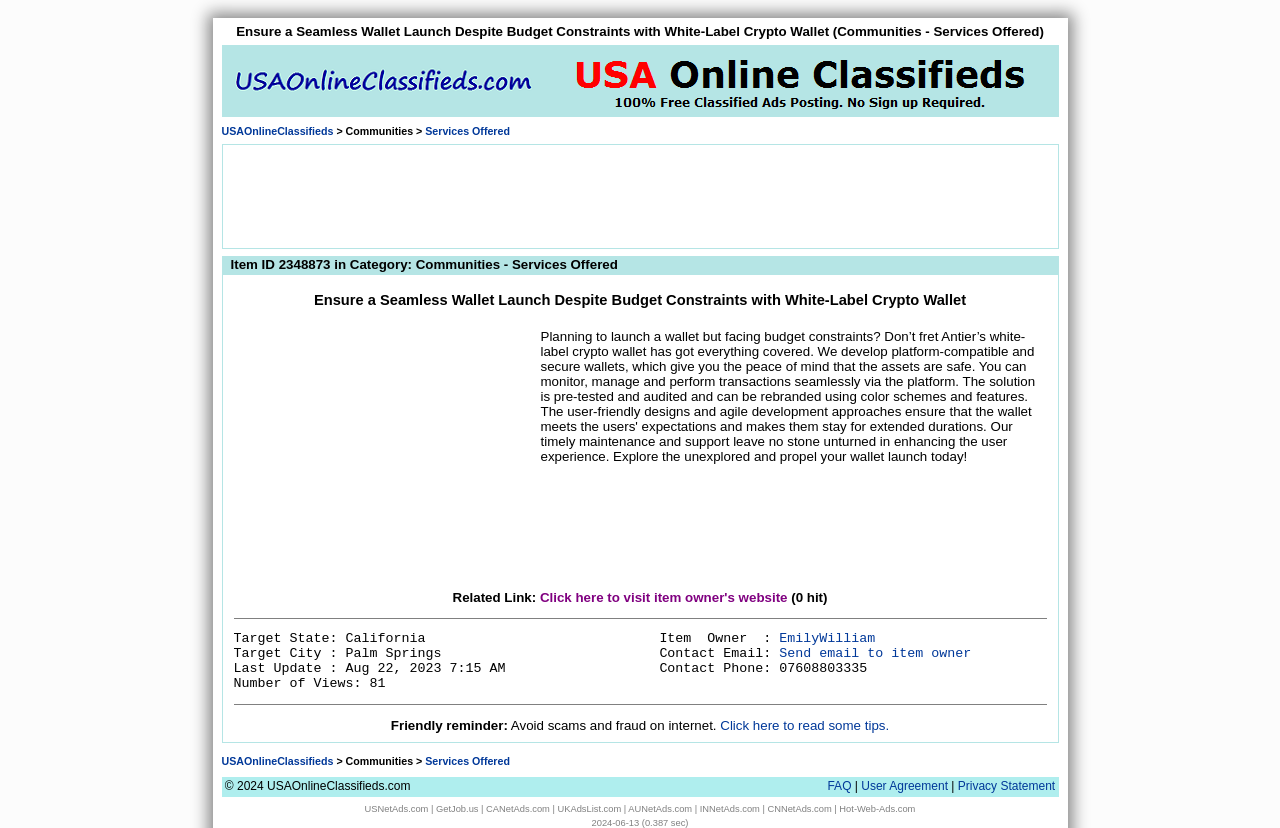Use a single word or phrase to answer the question: 
What is the category of the item?

Communities - Services Offered